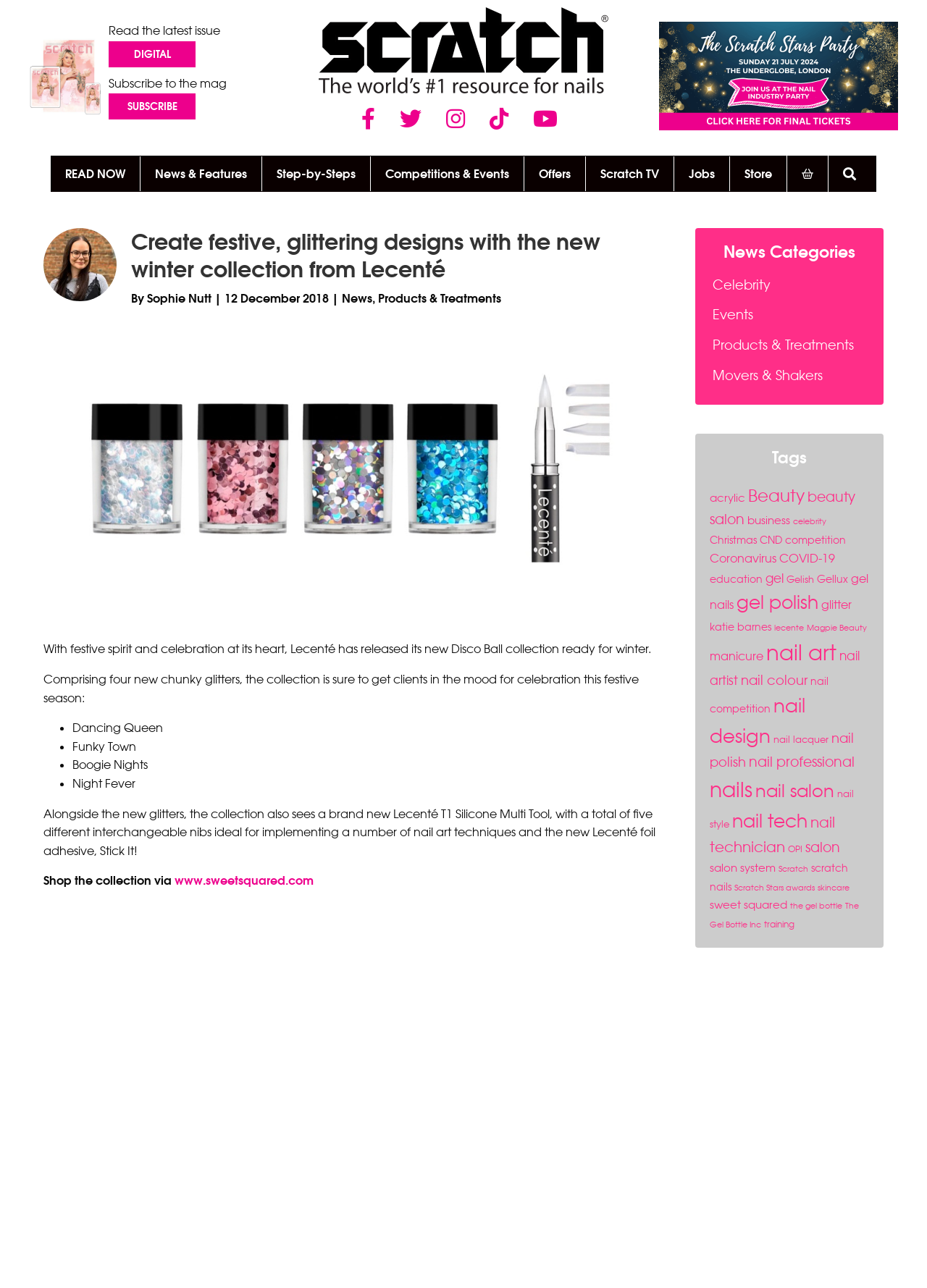What is the name of the nail art technique mentioned in the article?
Provide an in-depth answer to the question, covering all aspects.

The answer can be found in the paragraph that starts with 'Alongside the new glitters, the collection also sees a brand new Lecenté T1 Silicone Multi Tool, with a total of five different interchangeable nibs ideal for implementing a number of nail art techniques and the new Lecenté foil adhesive, Stick It!'